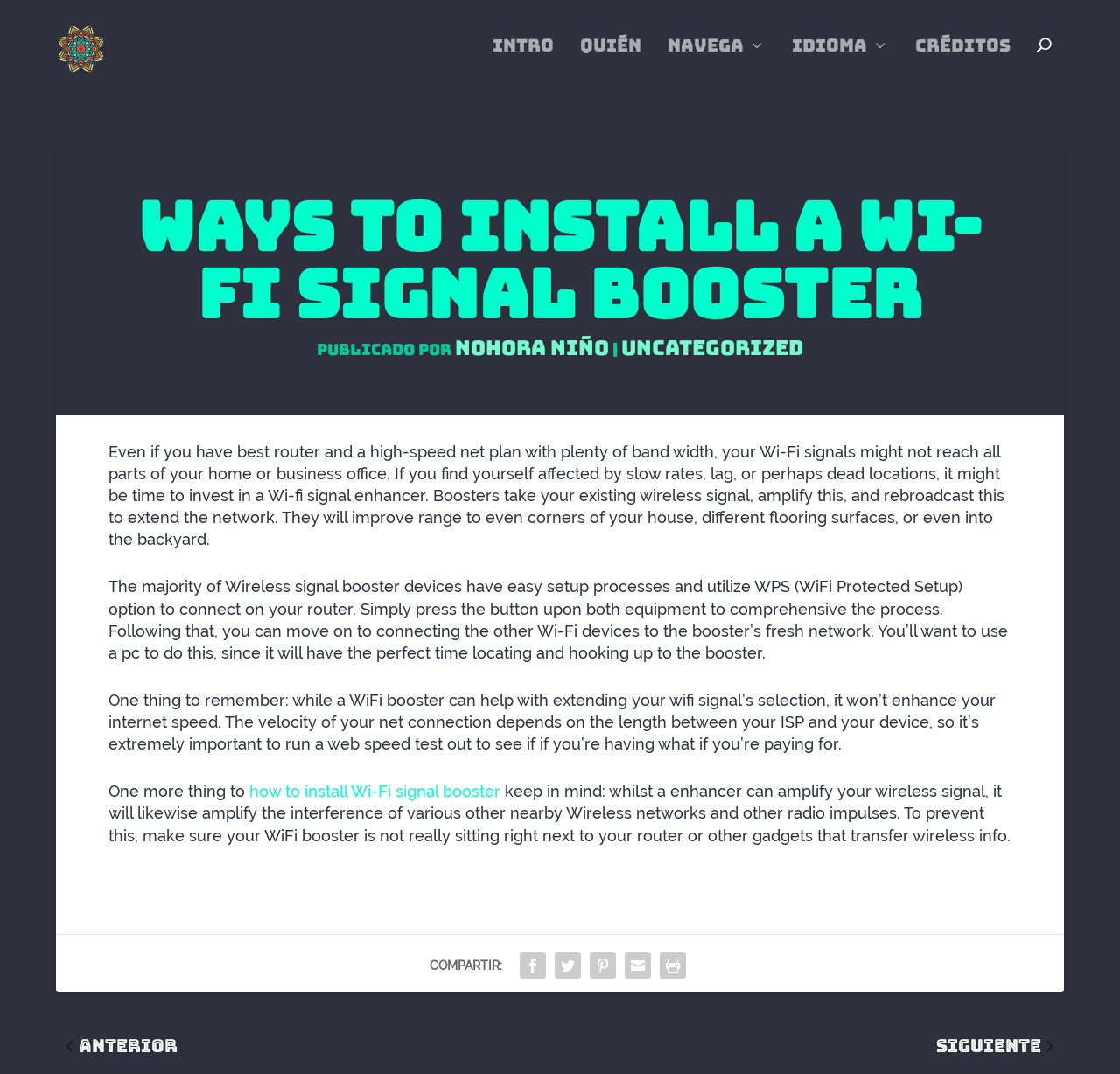How do you connect a Wi-Fi signal booster to a router?
Identify the answer in the screenshot and reply with a single word or phrase.

Using WPS option